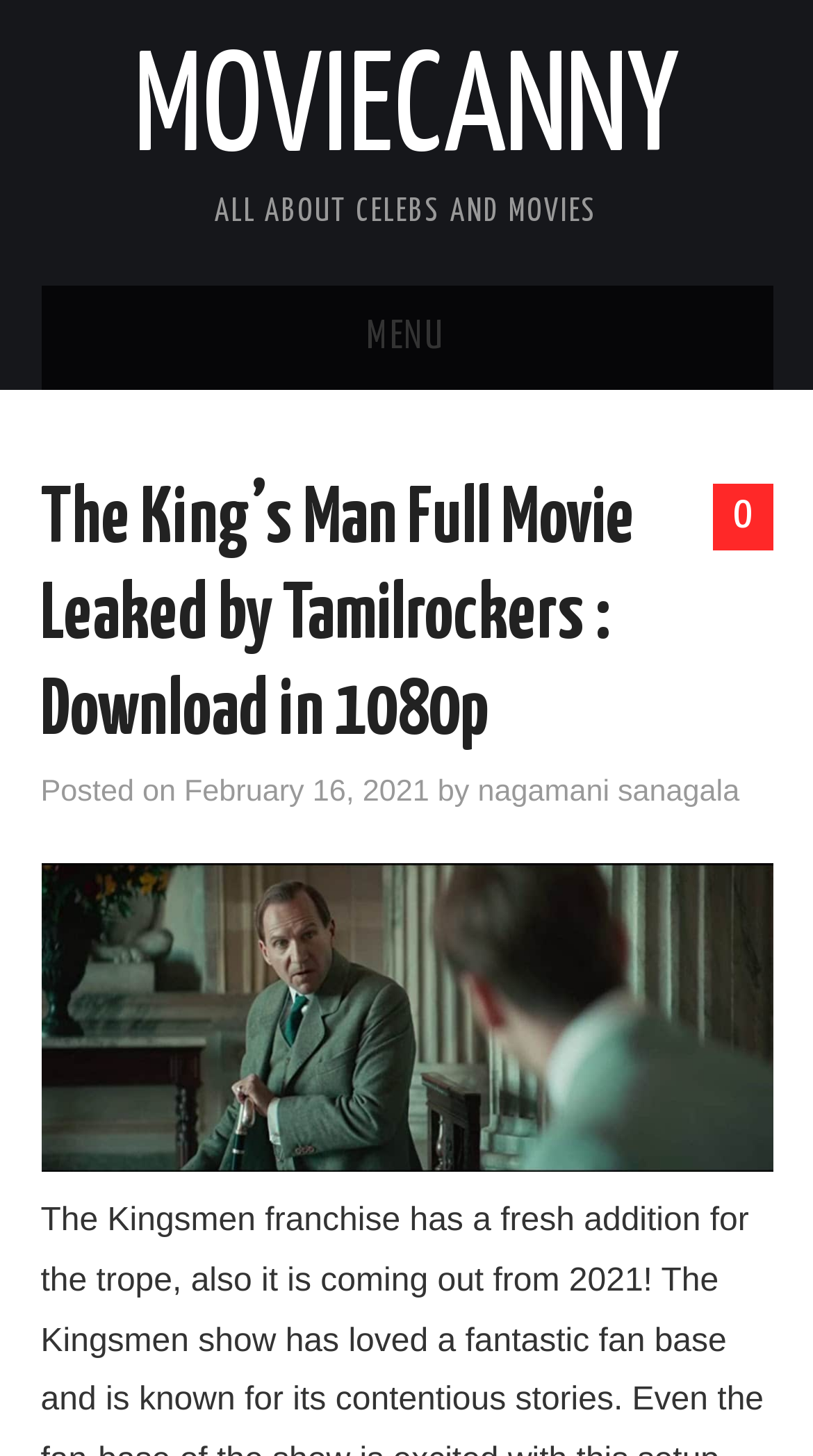Determine the primary headline of the webpage.

The King’s Man Full Movie Leaked by Tamilrockers : Download in 1080p